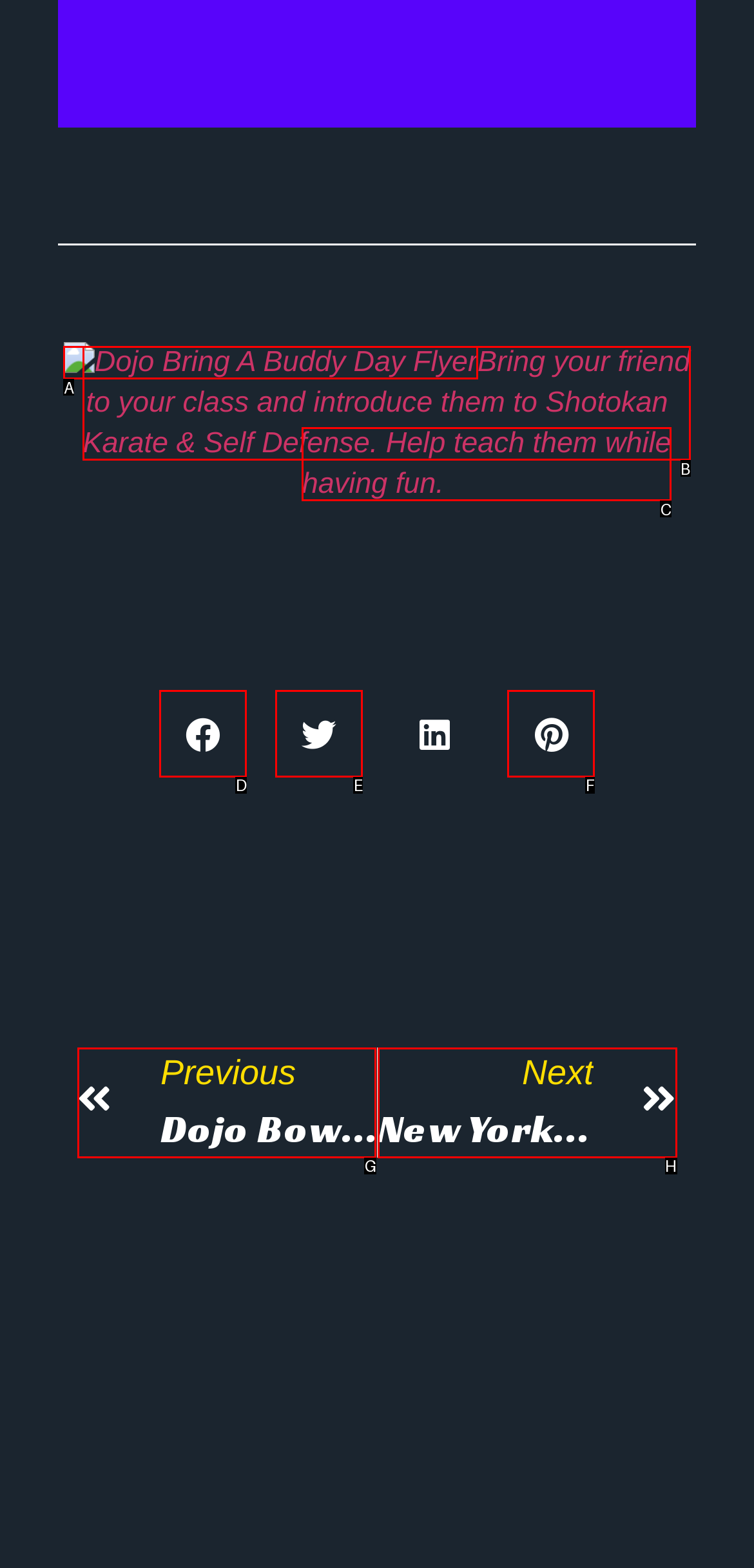Examine the description: aria-label="Share on twitter" and indicate the best matching option by providing its letter directly from the choices.

E